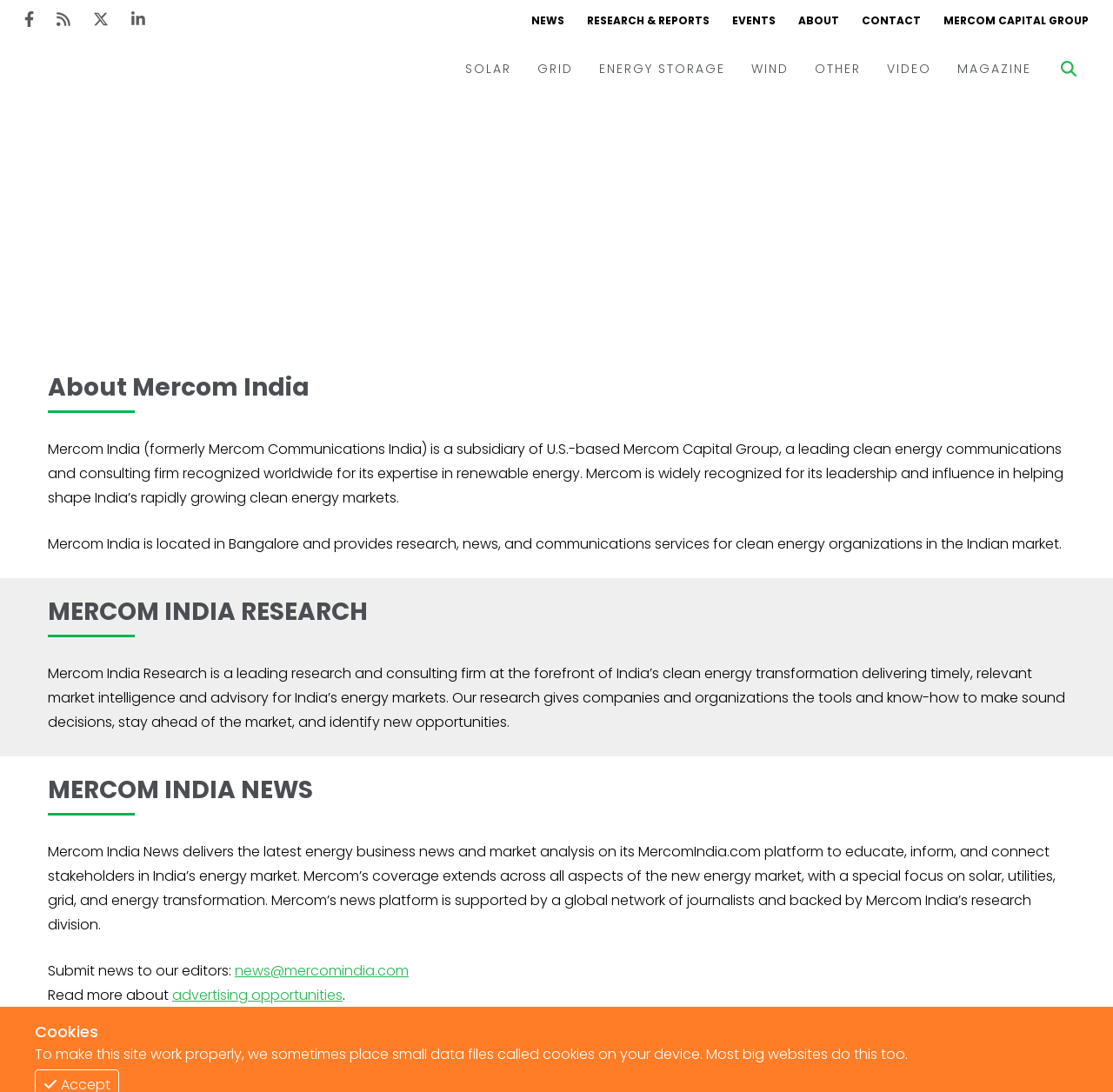Give a detailed overview of the webpage's appearance and contents.

The webpage is about Mercom India, a subsidiary of U.S.-based Mercom Capital Group, a leading clean energy communications and consulting firm. At the top of the page, there are social media links to Facebook, Rss, Twitter, and LinkedIn, followed by a navigation menu with links to NEWS, RESEARCH & REPORTS, EVENTS, ABOUT, CONTACT, and MERCOM CAPITAL GROUP.

Below the navigation menu, there is a search bar where users can search for news. On the left side of the page, there is a logo and a menu with links to various categories such as SOLAR, GRID, ENERGY STORAGE, WIND, and OTHER.

The main content of the page is divided into sections. The first section has a heading "At the forefront of India’s clean energy transformation" and features a thumbnail image. The second section is about Mercom India, with a heading "About Mercom India" and a paragraph describing the company's background and expertise in renewable energy.

The third section is about Mercom India Research, with a heading "MERCOM INDIA RESEARCH" and a paragraph describing the company's research services. The fourth section is about Mercom India News, with a heading "MERCOM INDIA NEWS" and a paragraph describing the company's news platform and coverage.

The page also features a section for submitting news to the editors and a link to advertising opportunities. At the bottom of the page, there is a section about cookies and a link to a thumbnail image.